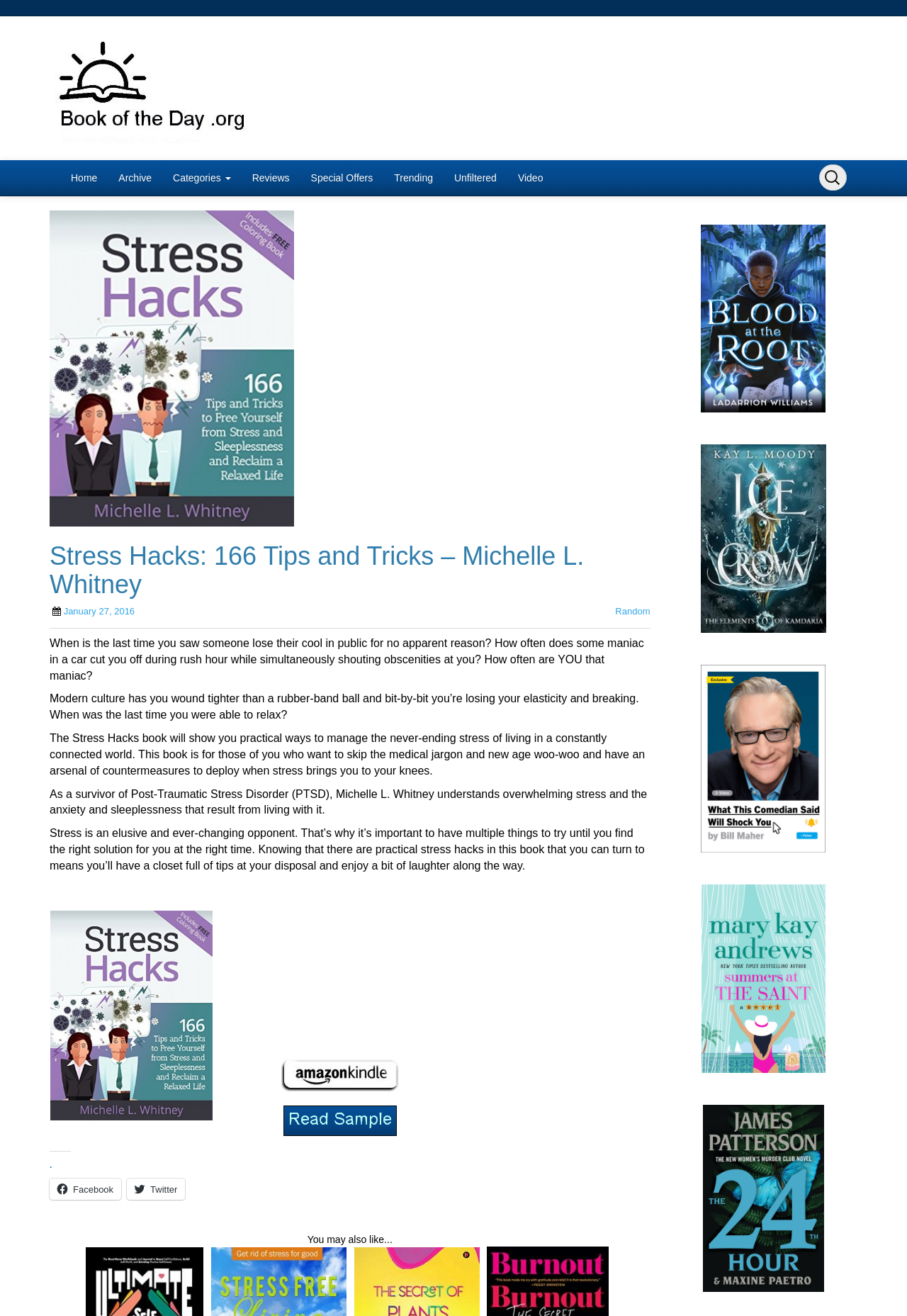Determine the bounding box coordinates of the region I should click to achieve the following instruction: "Search for something". Ensure the bounding box coordinates are four float numbers between 0 and 1, i.e., [left, top, right, bottom].

[0.903, 0.125, 0.934, 0.145]